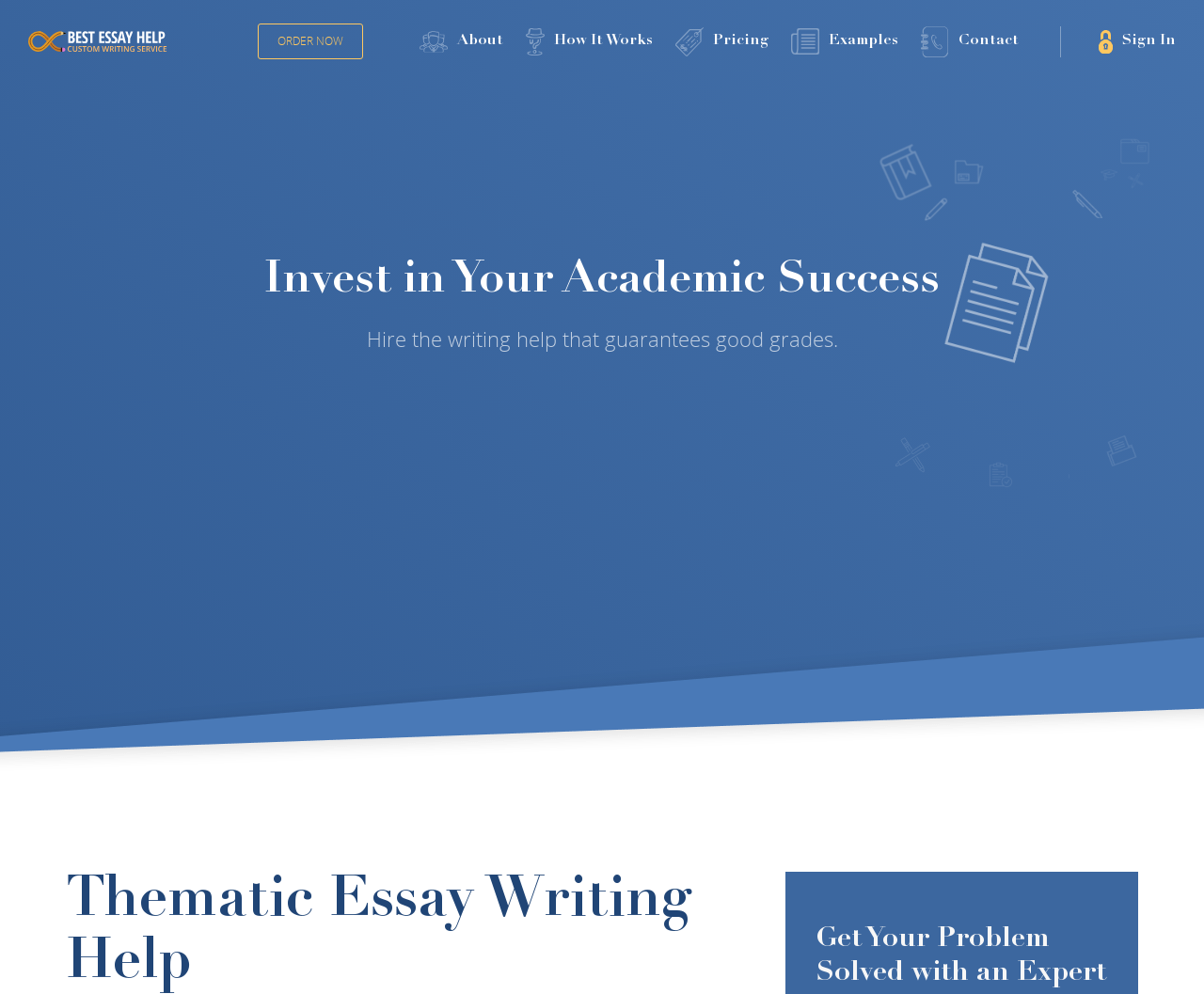Generate the text content of the main heading of the webpage.

Thematic Essay Writing Help